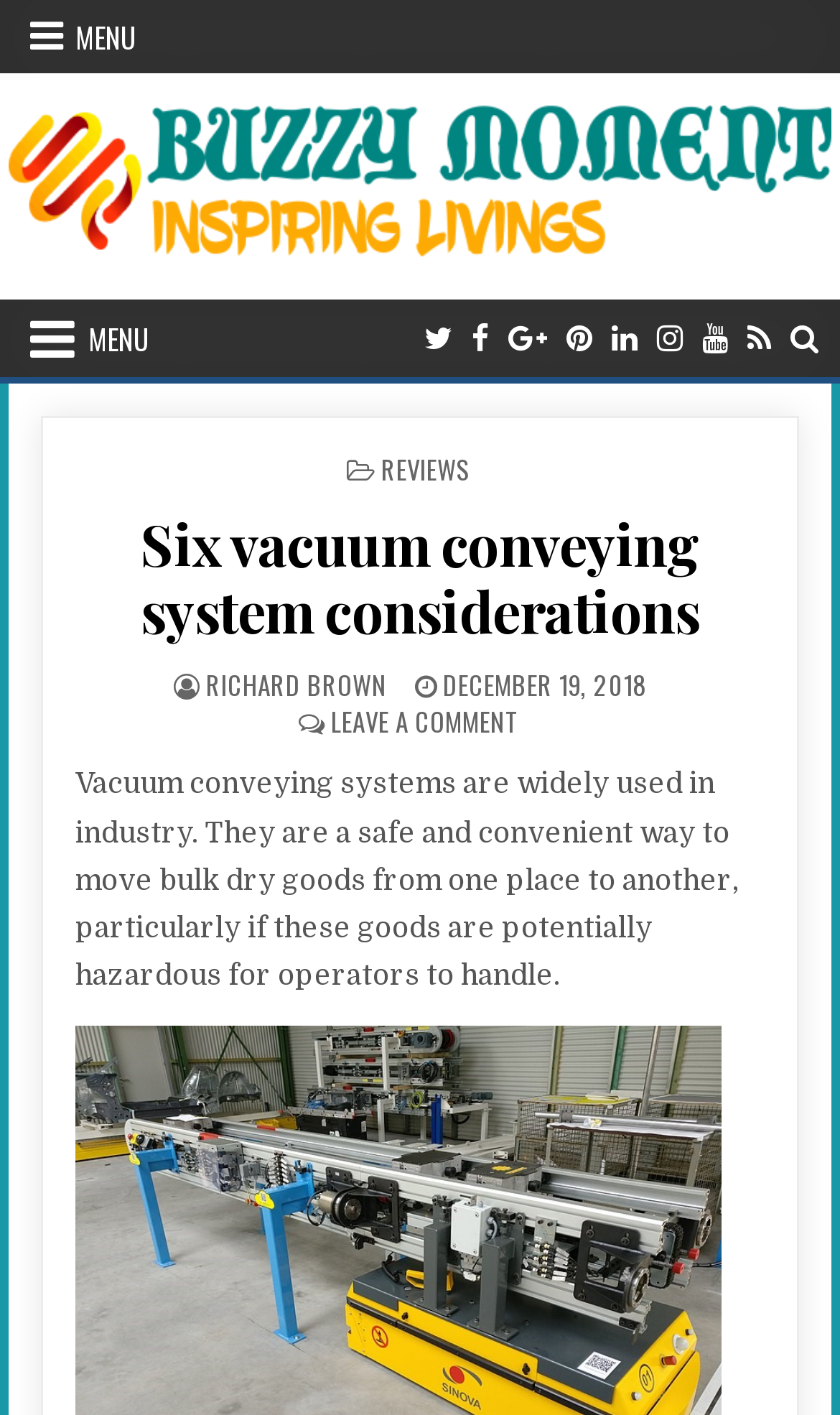Identify the bounding box coordinates of the region that should be clicked to execute the following instruction: "Follow the Twitter link".

[0.505, 0.212, 0.539, 0.268]